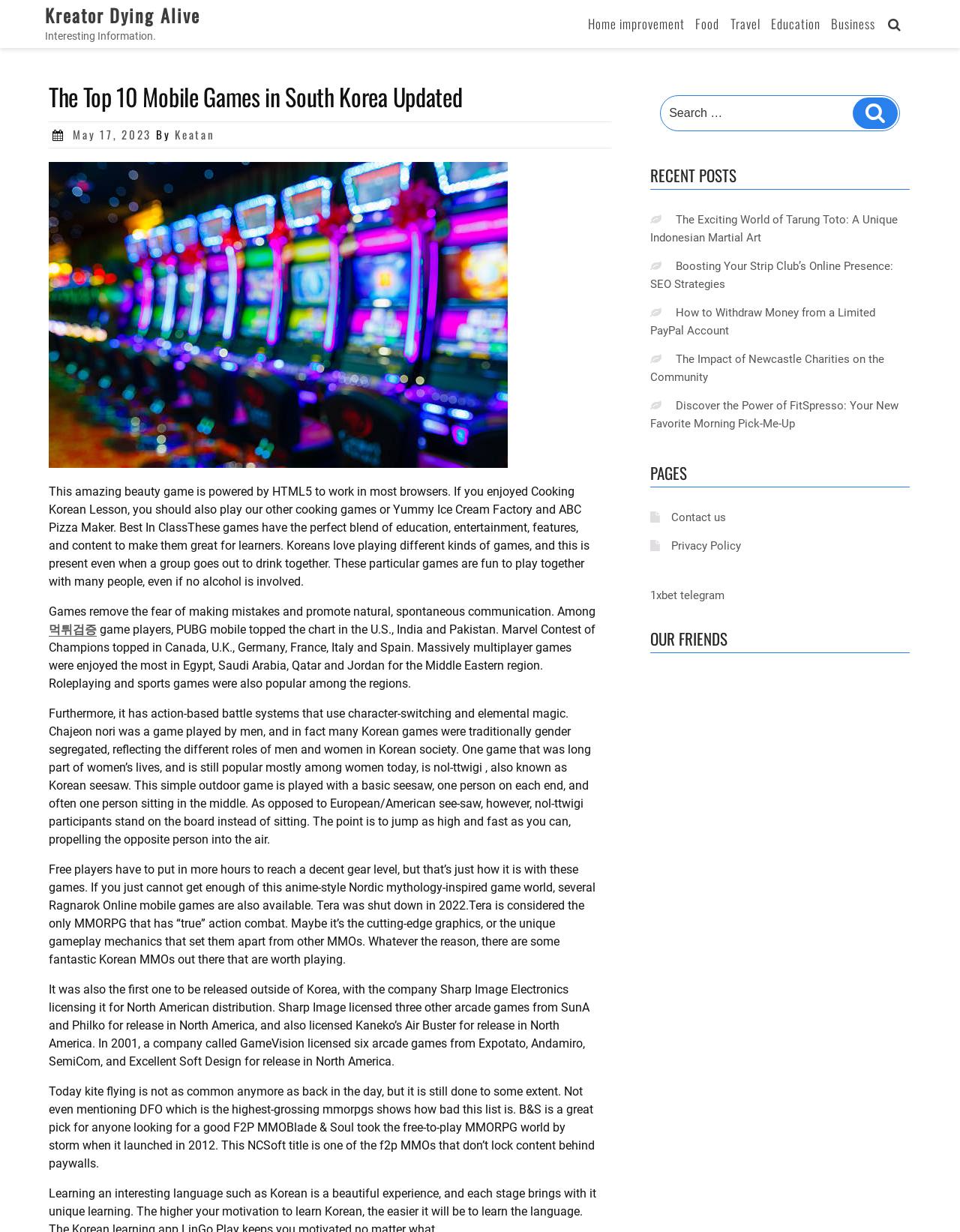Extract the primary header of the webpage and generate its text.

The Top 10 Mobile Games in South Korea Updated